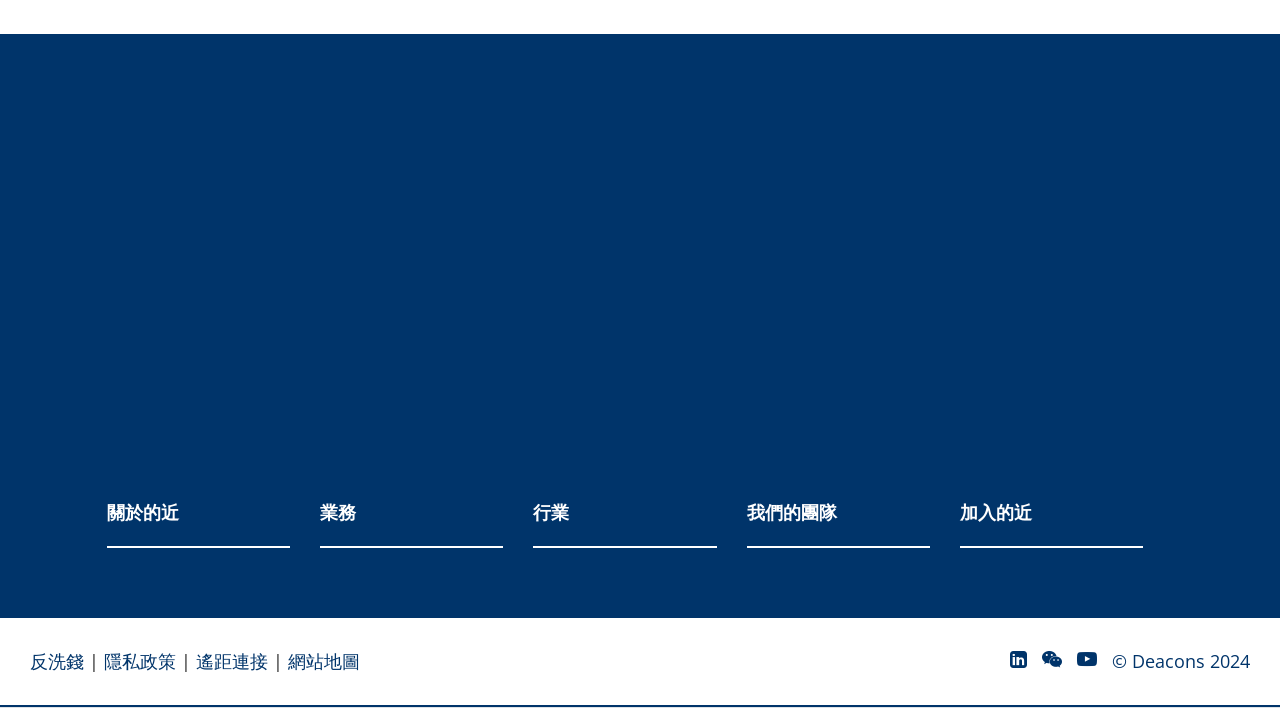How many social media links are there?
Based on the visual information, provide a detailed and comprehensive answer.

There are three social media links at the bottom of the page, represented by the icons '', '', and ''.